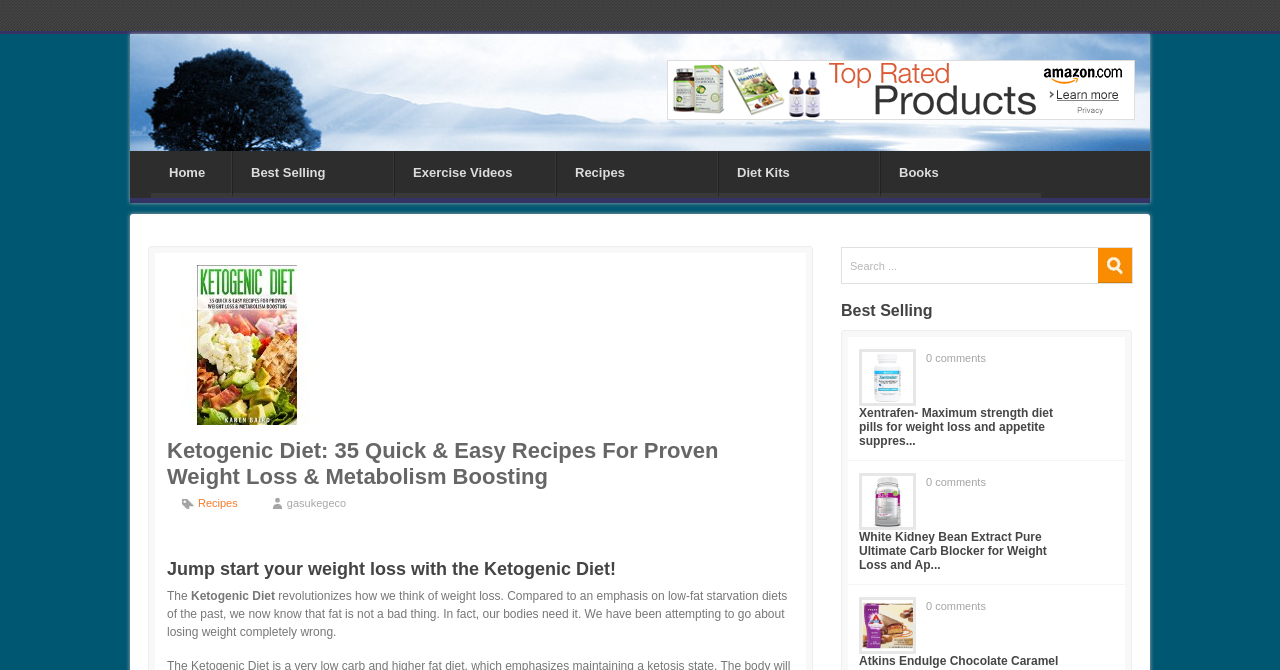Please reply with a single word or brief phrase to the question: 
What is the purpose of the textbox?

Search